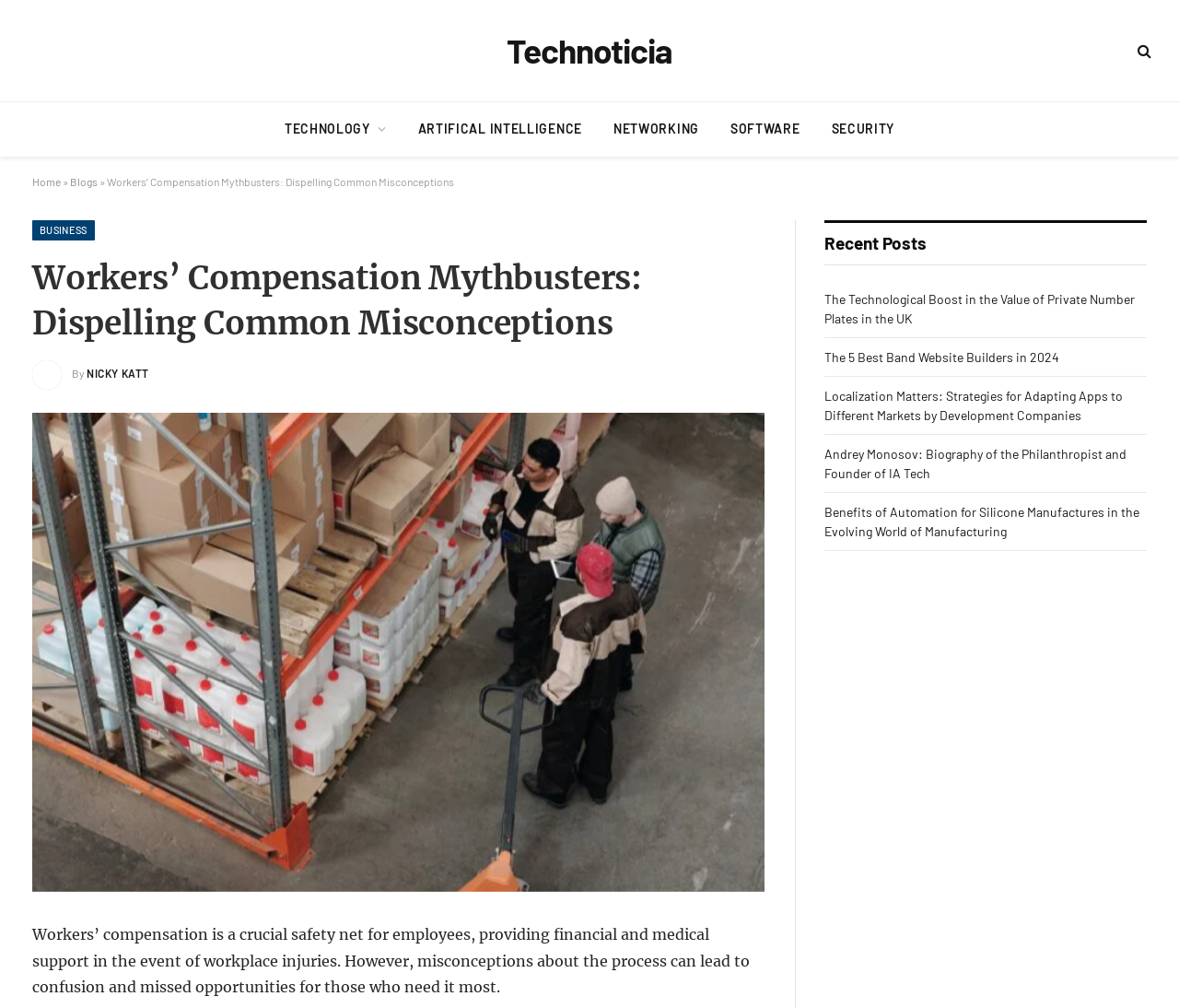Identify the bounding box coordinates of the specific part of the webpage to click to complete this instruction: "View the 'Recent Posts'".

[0.699, 0.232, 0.786, 0.252]